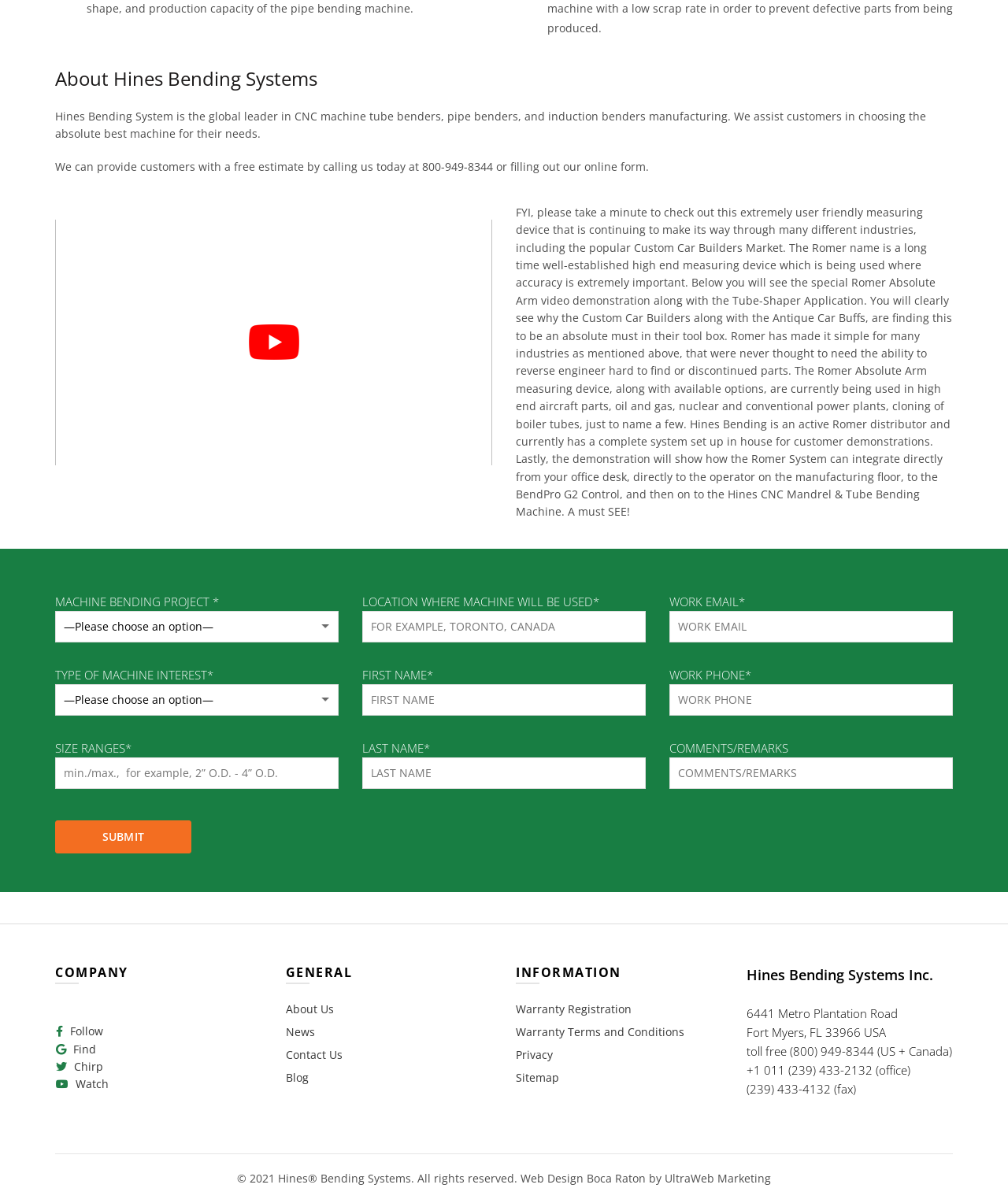Highlight the bounding box coordinates of the element you need to click to perform the following instruction: "Submit the form."

[0.055, 0.682, 0.19, 0.709]